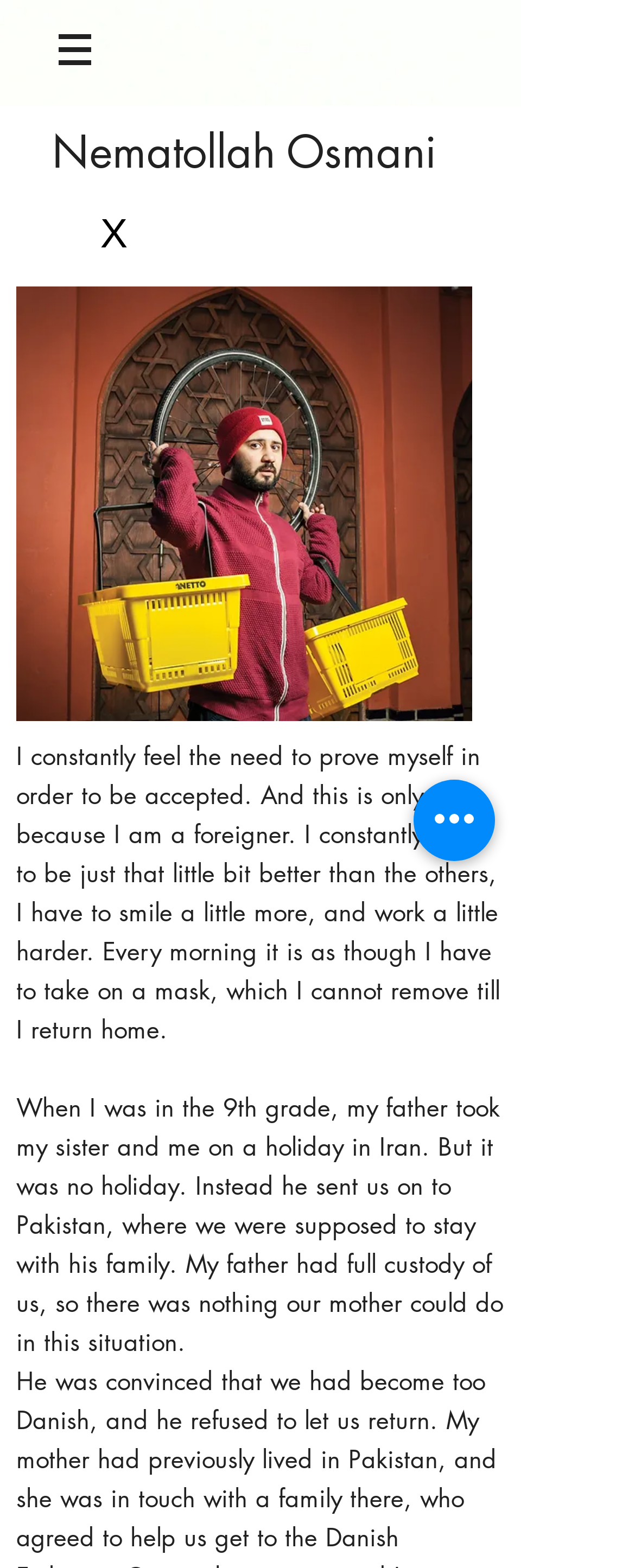What is the author's father's relationship with their mother? Refer to the image and provide a one-word or short phrase answer.

Has full custody